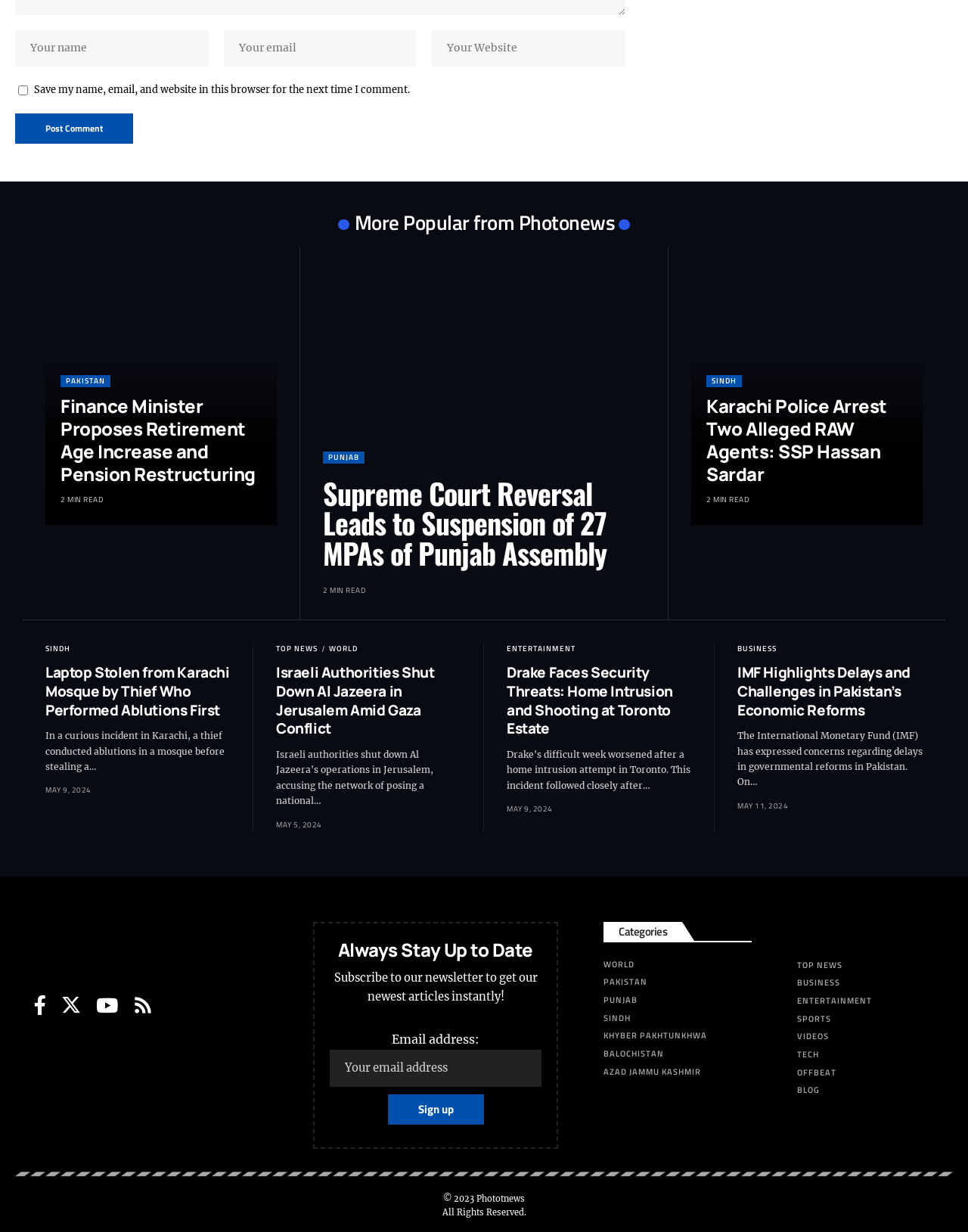Respond with a single word or phrase to the following question: What is the purpose of the textboxes at the top?

Commenting